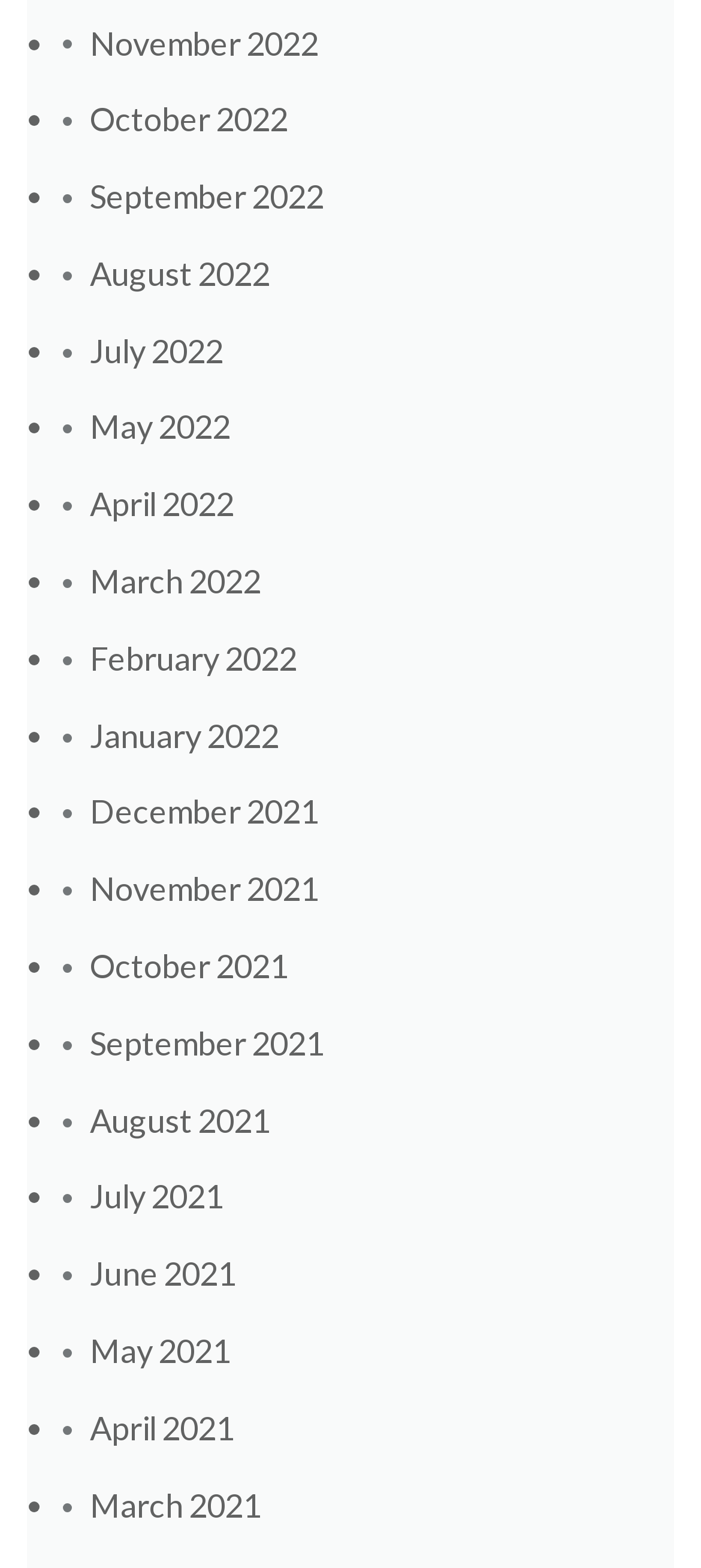Locate the bounding box coordinates of the item that should be clicked to fulfill the instruction: "View November 2022".

[0.09, 0.014, 0.454, 0.04]